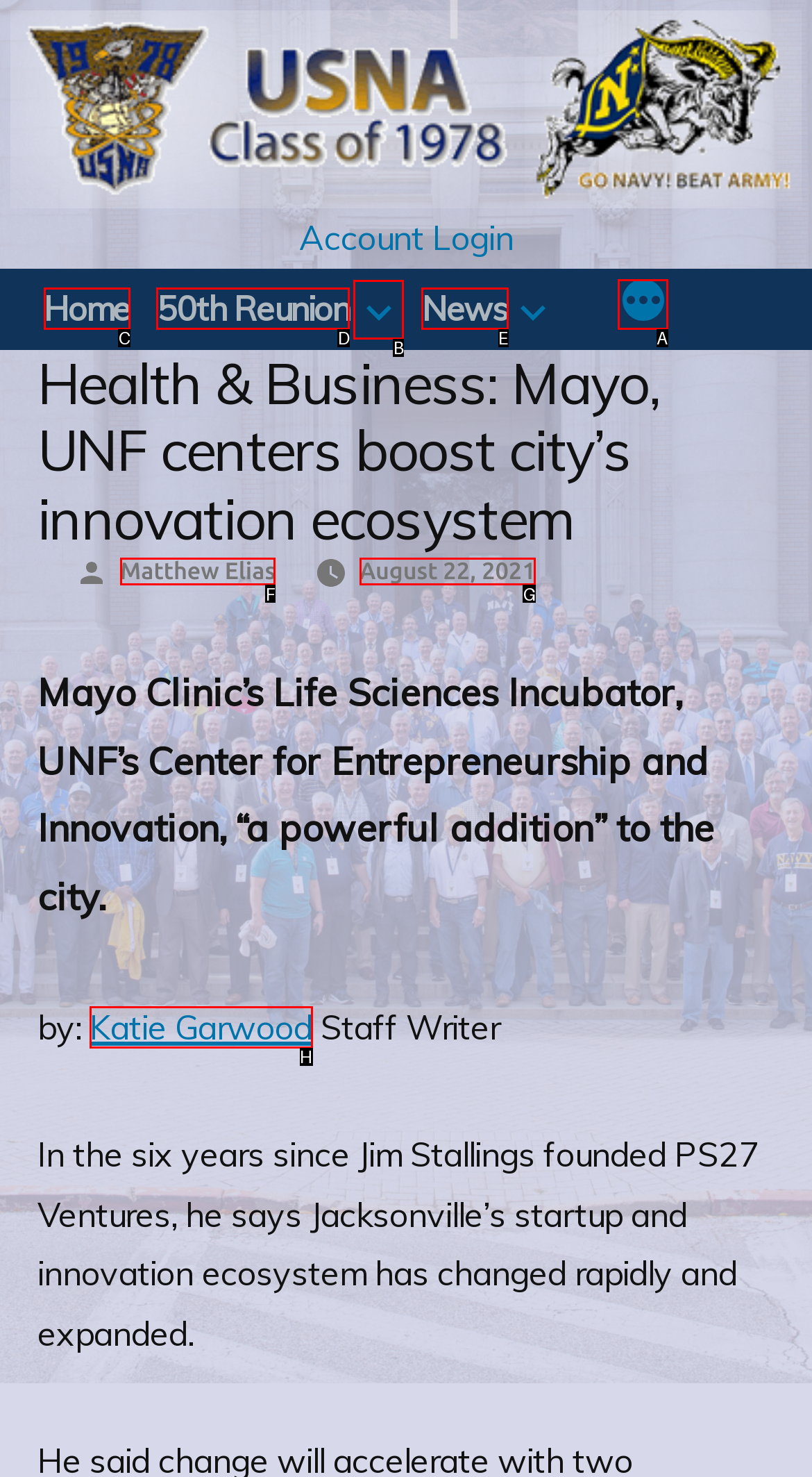Determine which option should be clicked to carry out this task: Read the News page
State the letter of the correct choice from the provided options.

E